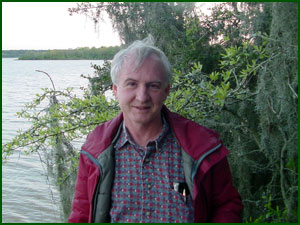What type of trees are in the backdrop?
Please provide a comprehensive answer based on the visual information in the image.

The image features trees adorned with Spanish moss, which creates a serene and natural atmosphere, suggesting a peaceful moment in a tranquil environment.